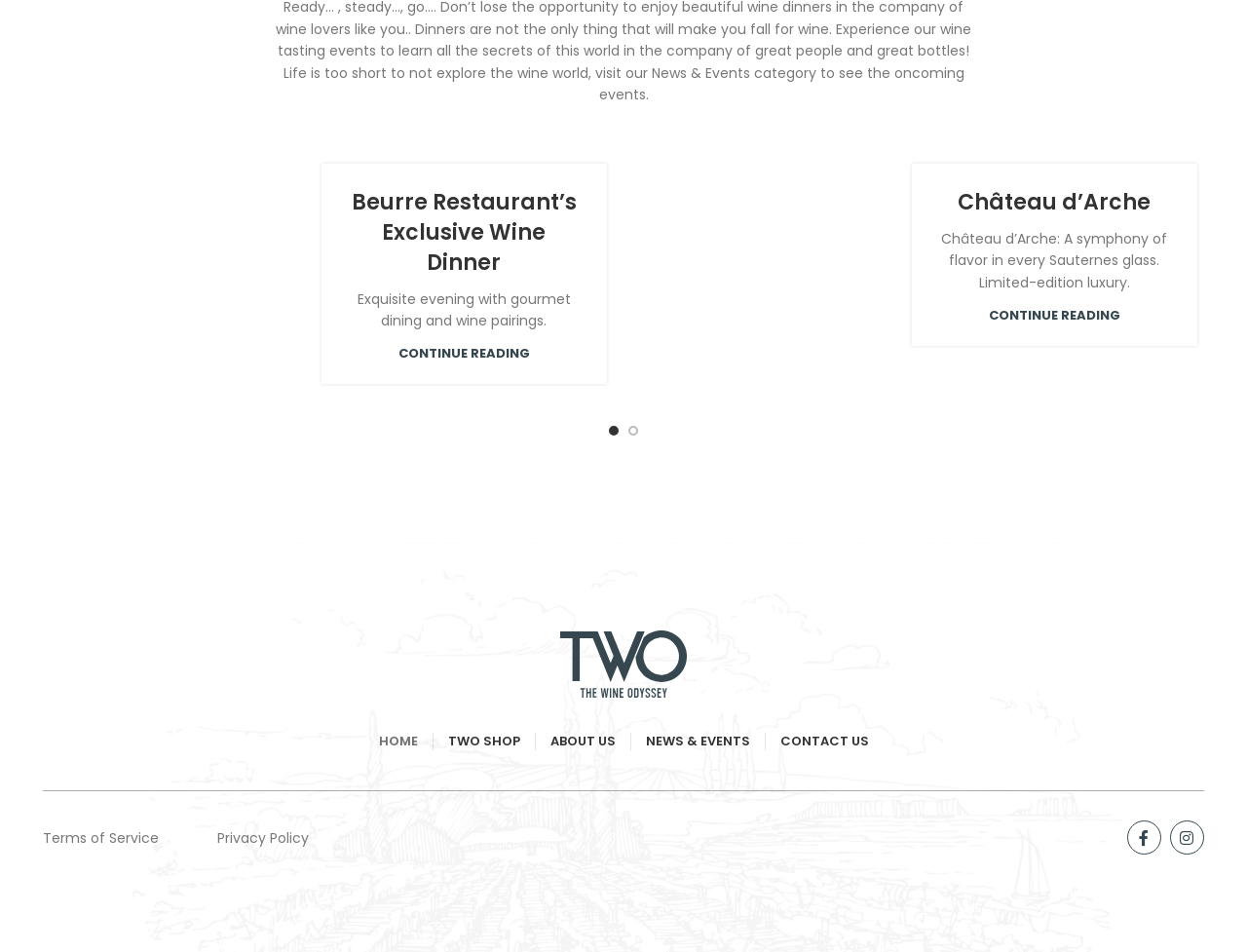Given the description of a UI element: "TWO Shop", identify the bounding box coordinates of the matching element in the webpage screenshot.

[0.359, 0.758, 0.417, 0.799]